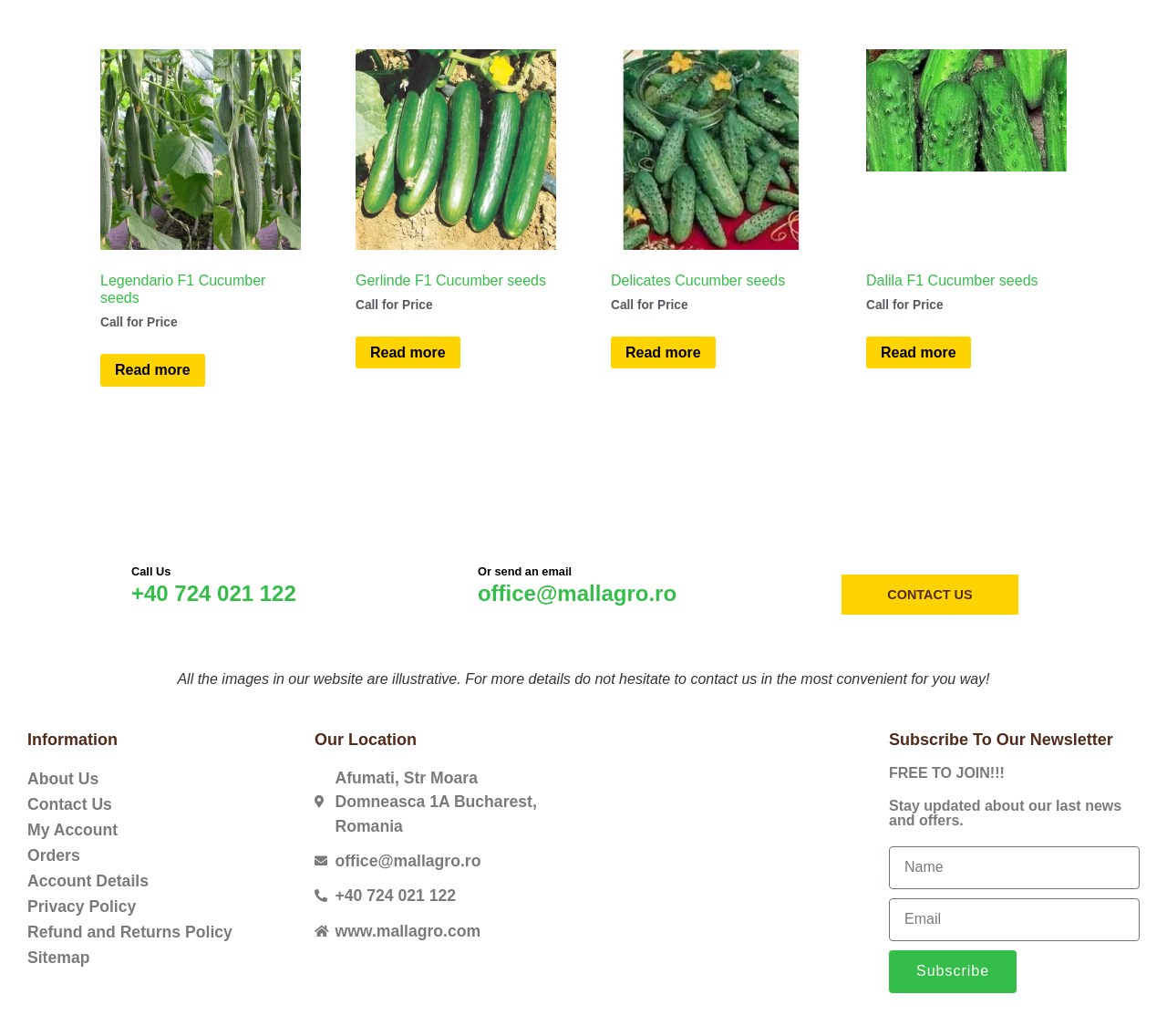Using the details in the image, give a detailed response to the question below:
What is the phone number to contact?

I found the phone number to contact by looking at the section with the ringing phone icon and the 'Call Us' text, which displays the phone number +40 724 021 122.